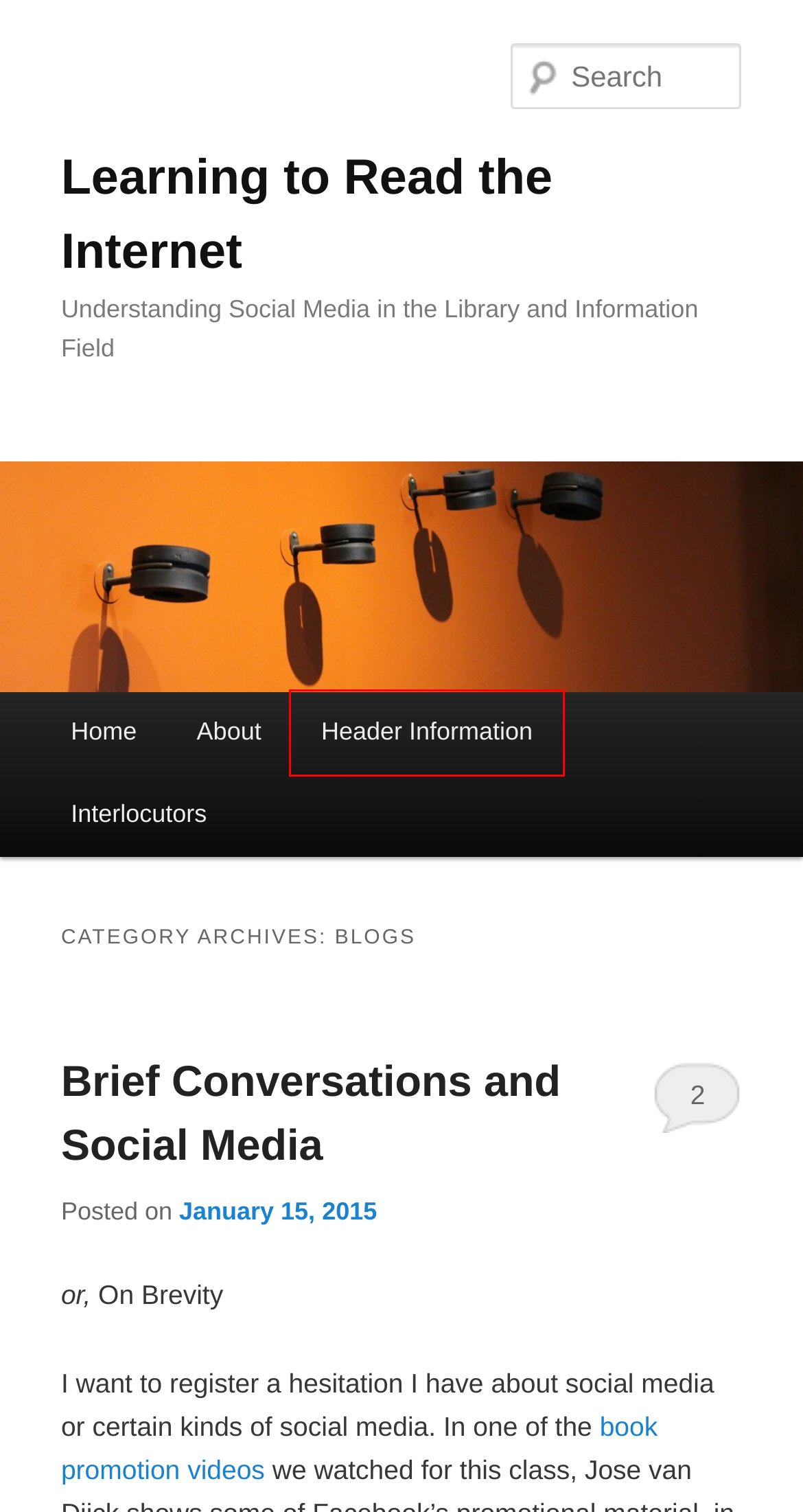You are given a screenshot depicting a webpage with a red bounding box around a UI element. Select the description that best corresponds to the new webpage after clicking the selected element. Here are the choices:
A. Interlocutors | Learning to Read the Internet
B. About | Learning to Read the Internet
C. Twitterary Theory: Meaning, Context, and Responsibility | Learning to Read the Internet
D. Header Information | Learning to Read the Internet
E. Learning to Read the Internet | Understanding Social Media in the Library and Information Field
F. Uncategorized | Learning to Read the Internet
G. Values | Learning to Read the Internet
H. Brief Conversations and Social Media | Learning to Read the Internet

D